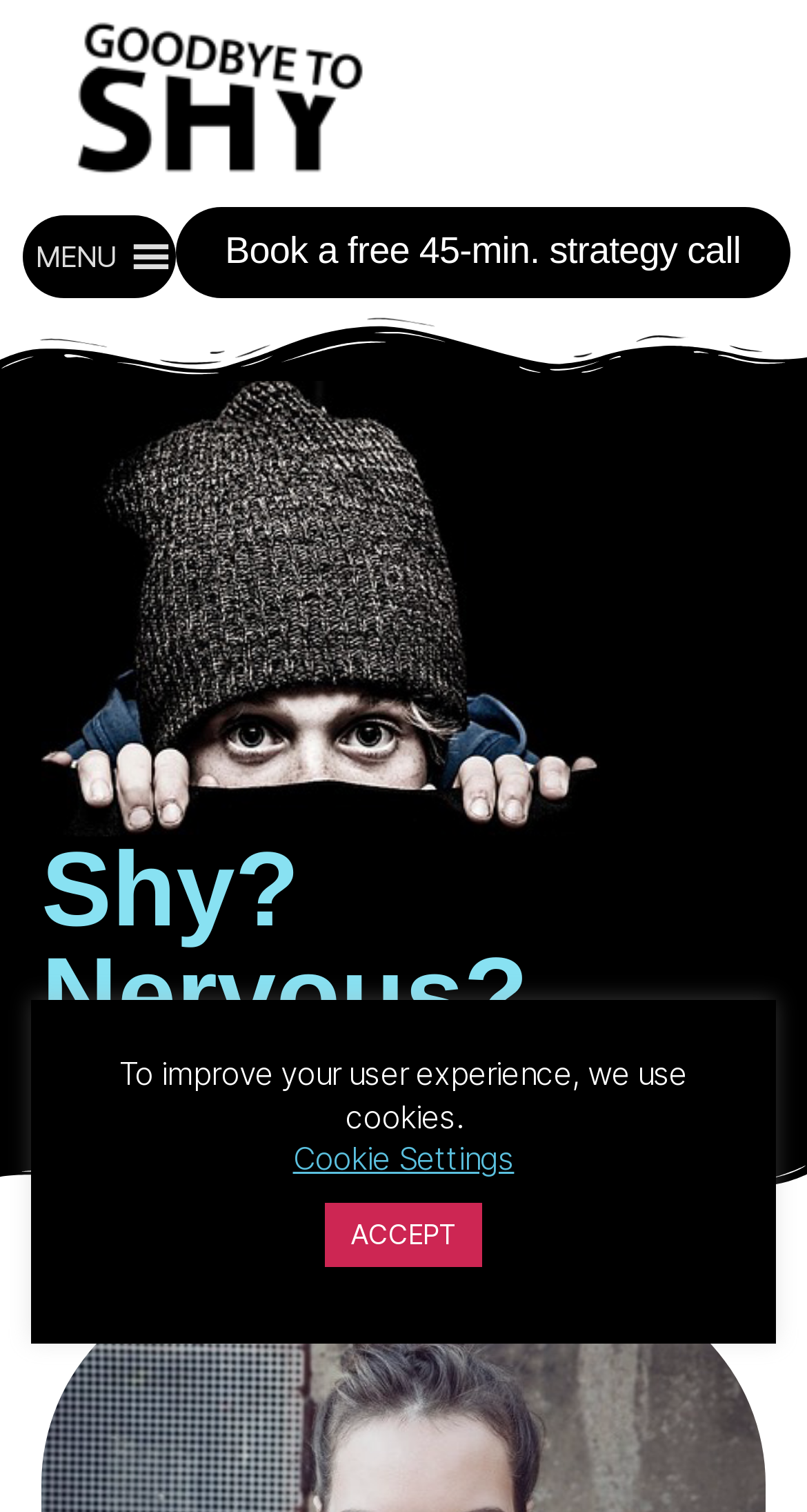Answer the question using only a single word or phrase: 
What is the purpose of the button at the top right corner?

MENU